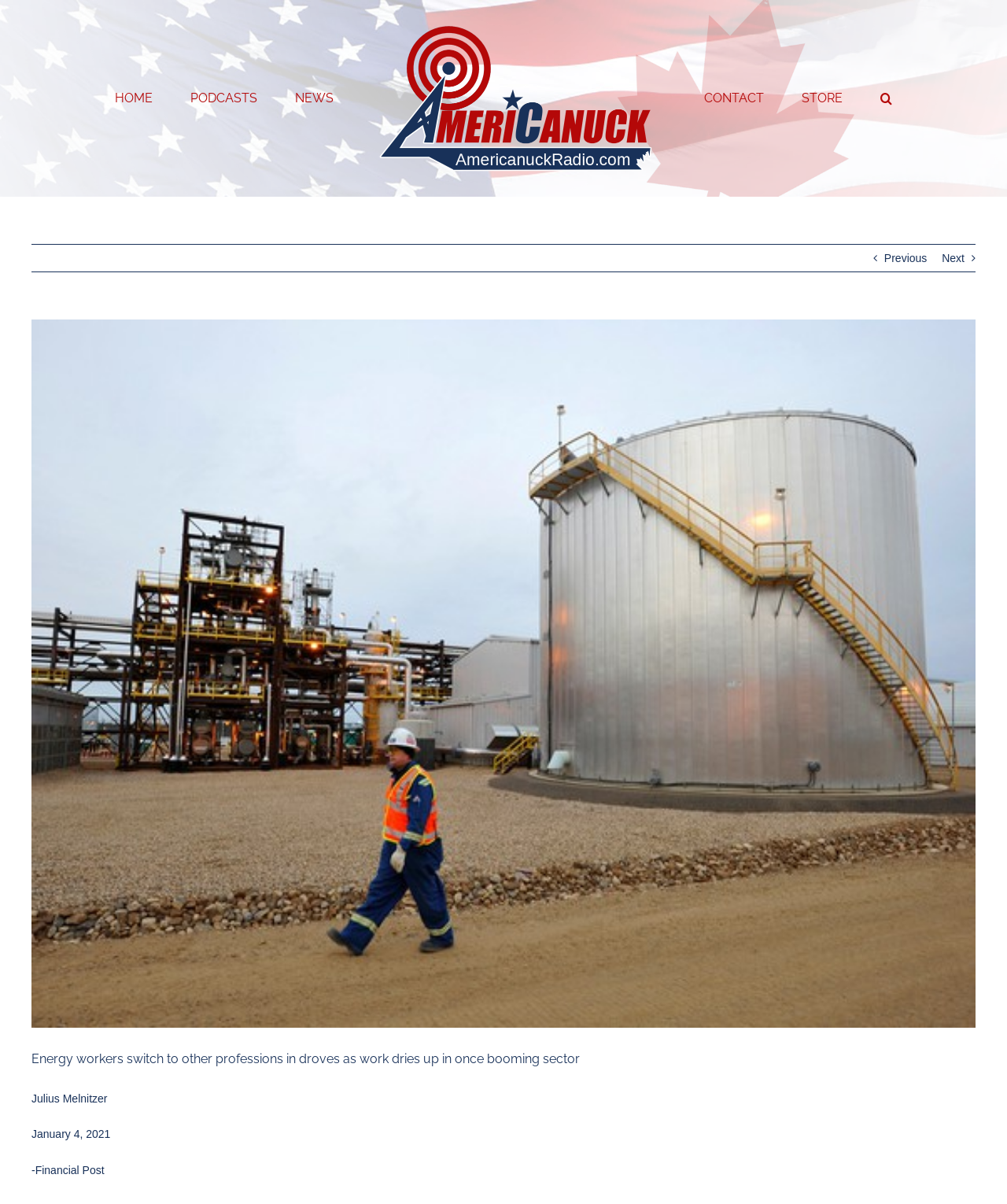Show the bounding box coordinates for the element that needs to be clicked to execute the following instruction: "go to top of the page". Provide the coordinates in the form of four float numbers between 0 and 1, i.e., [left, top, right, bottom].

[0.904, 0.814, 0.941, 0.837]